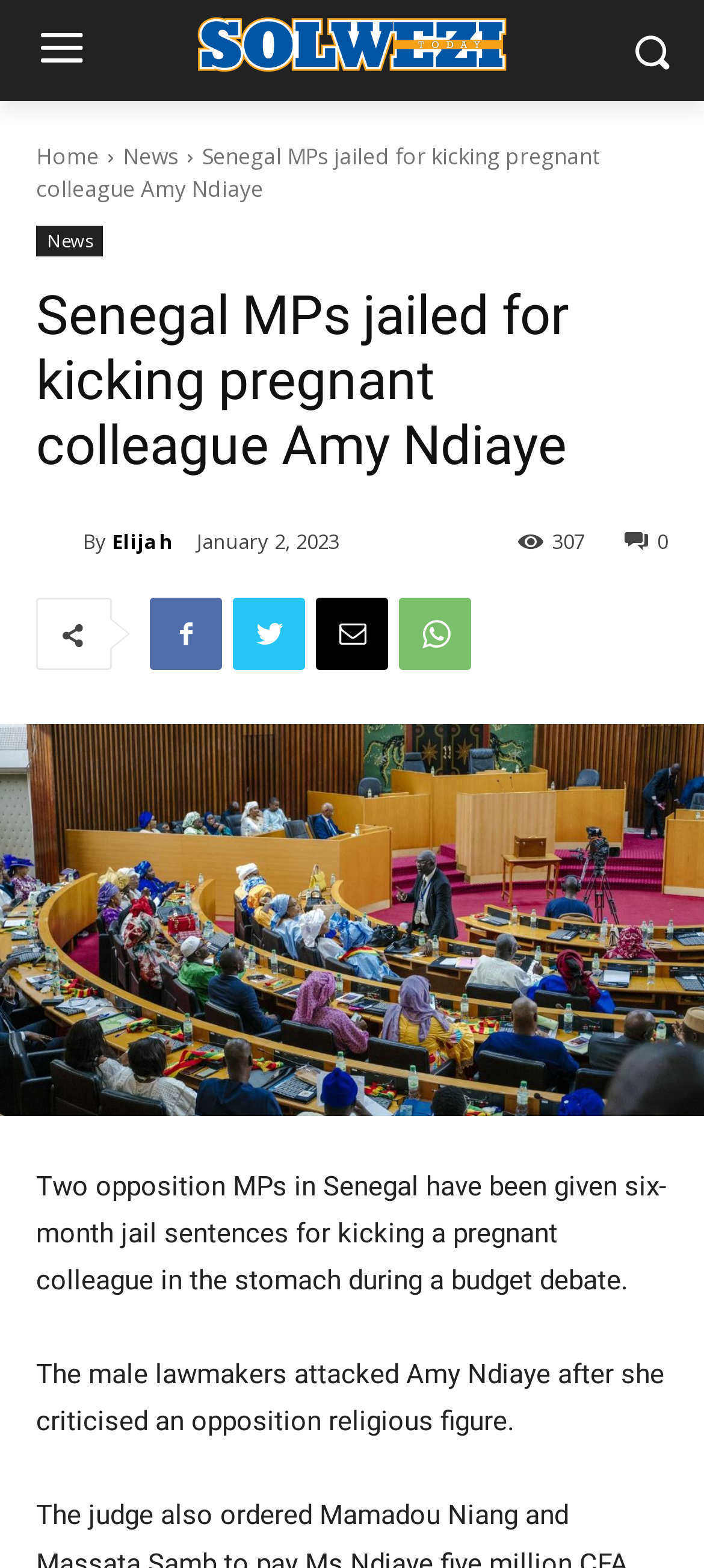What is the text of the webpage's headline?

Senegal MPs jailed for kicking pregnant colleague Amy Ndiaye